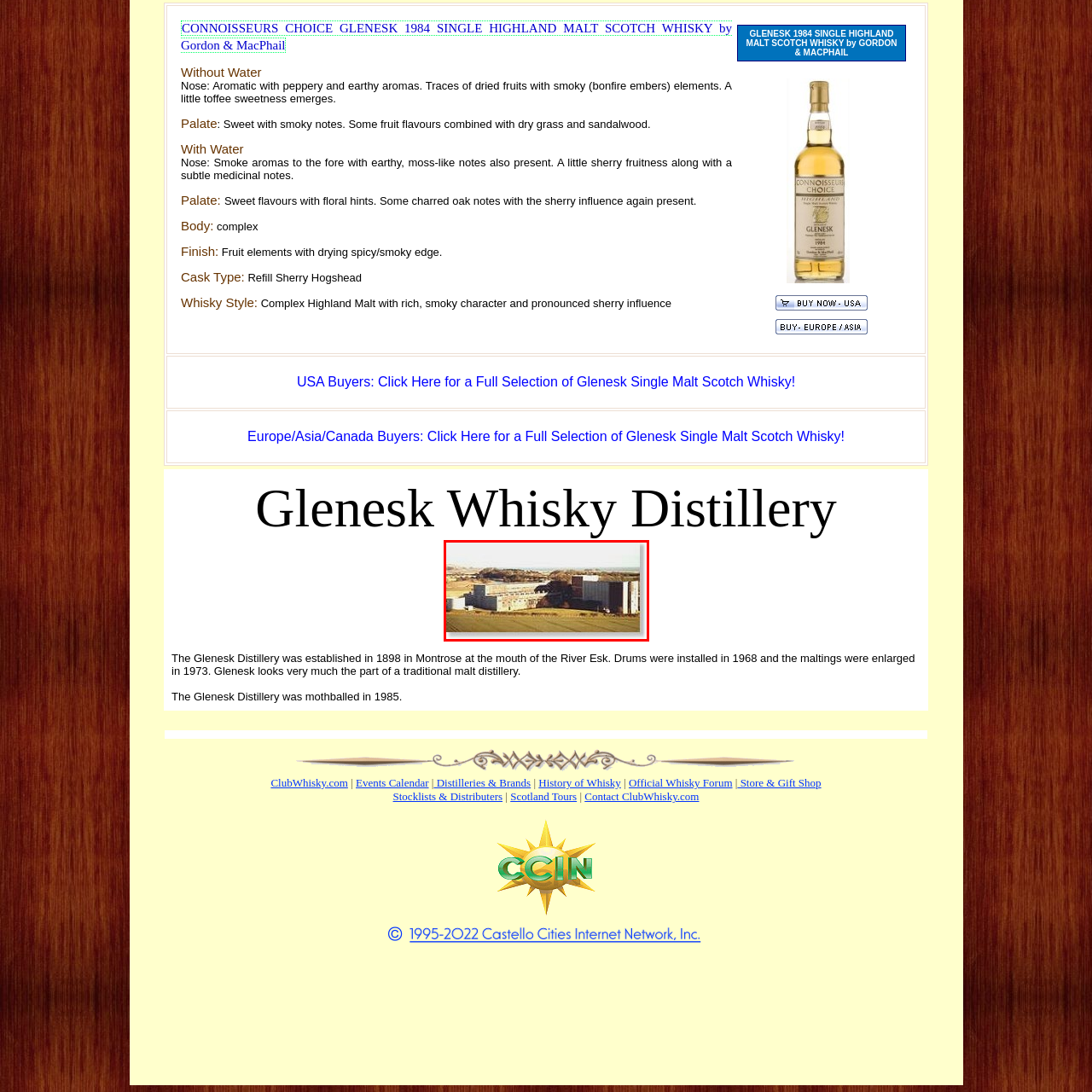Why was the distillery closed in 1985?
Observe the image within the red bounding box and formulate a detailed response using the visual elements present.

The caption states that the distillery was mothballed in 1985, marking a significant closure in its operational history. The reason for the closure is not explicitly stated, but the term 'mothballed' implies a temporary or indefinite shutdown.